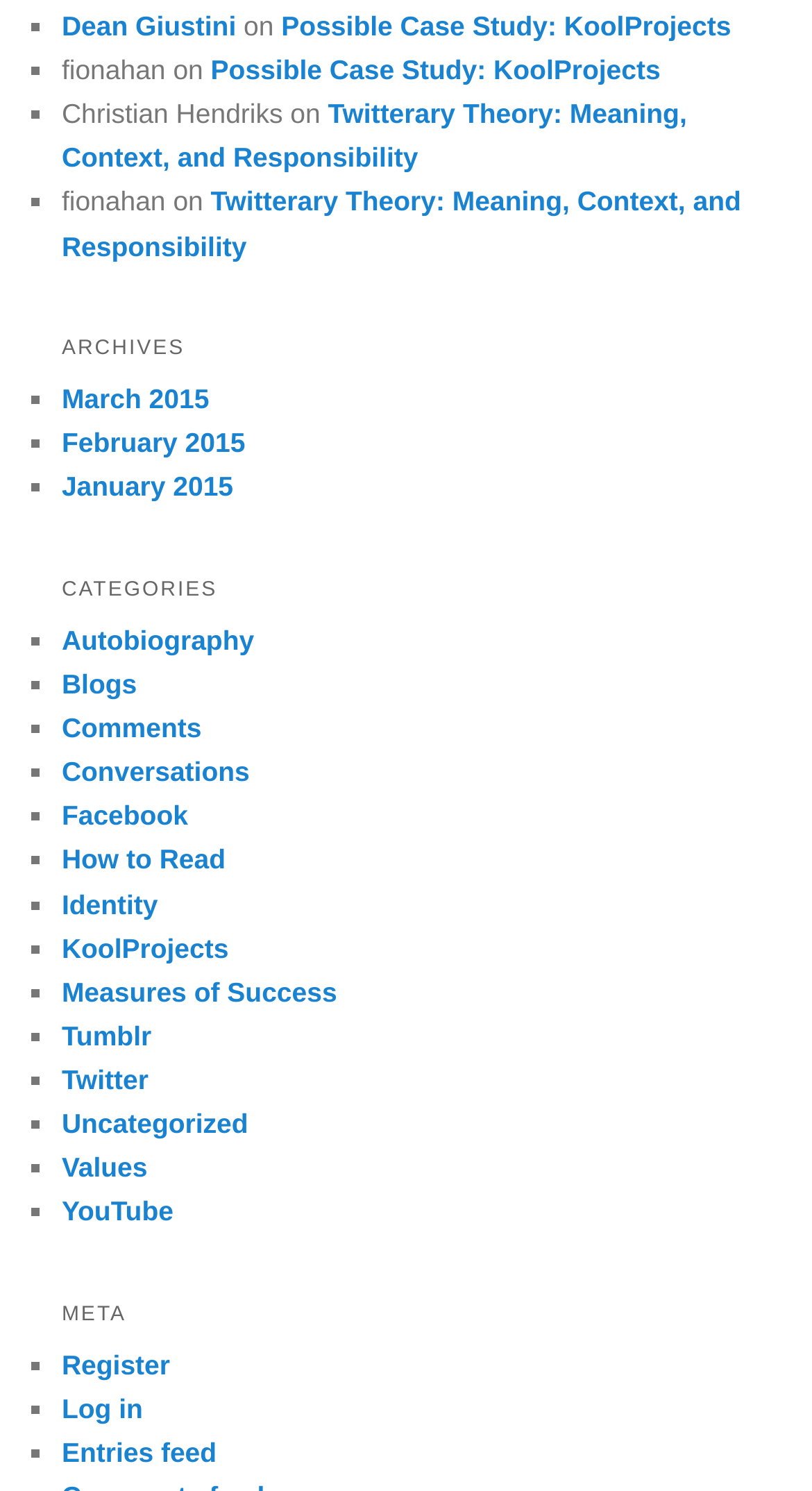Point out the bounding box coordinates of the section to click in order to follow this instruction: "Browse archives for March 2015".

[0.076, 0.257, 0.258, 0.278]